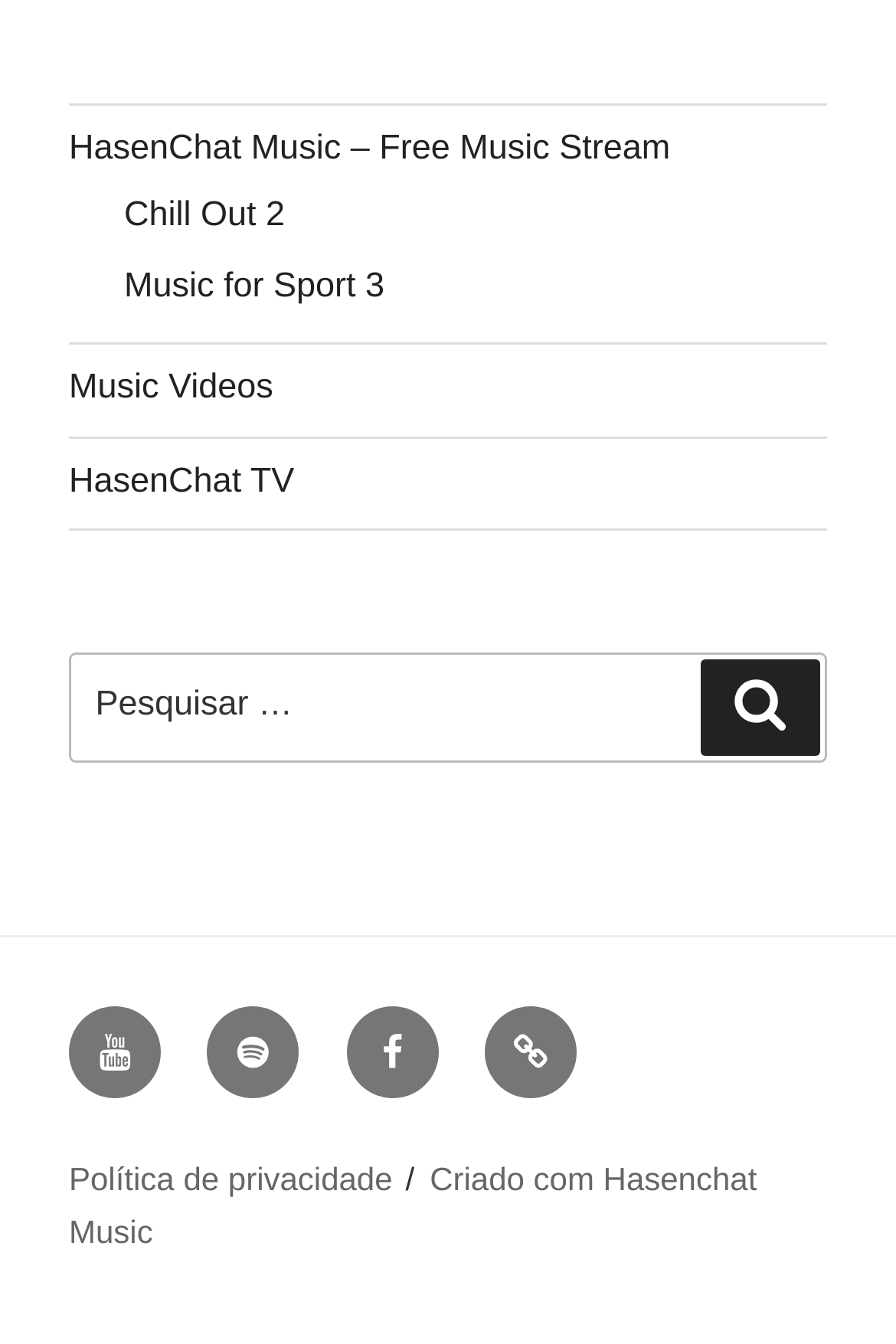Locate the bounding box coordinates of the element to click to perform the following action: 'Check the privacy policy'. The coordinates should be given as four float values between 0 and 1, in the form of [left, top, right, bottom].

[0.077, 0.863, 0.438, 0.89]